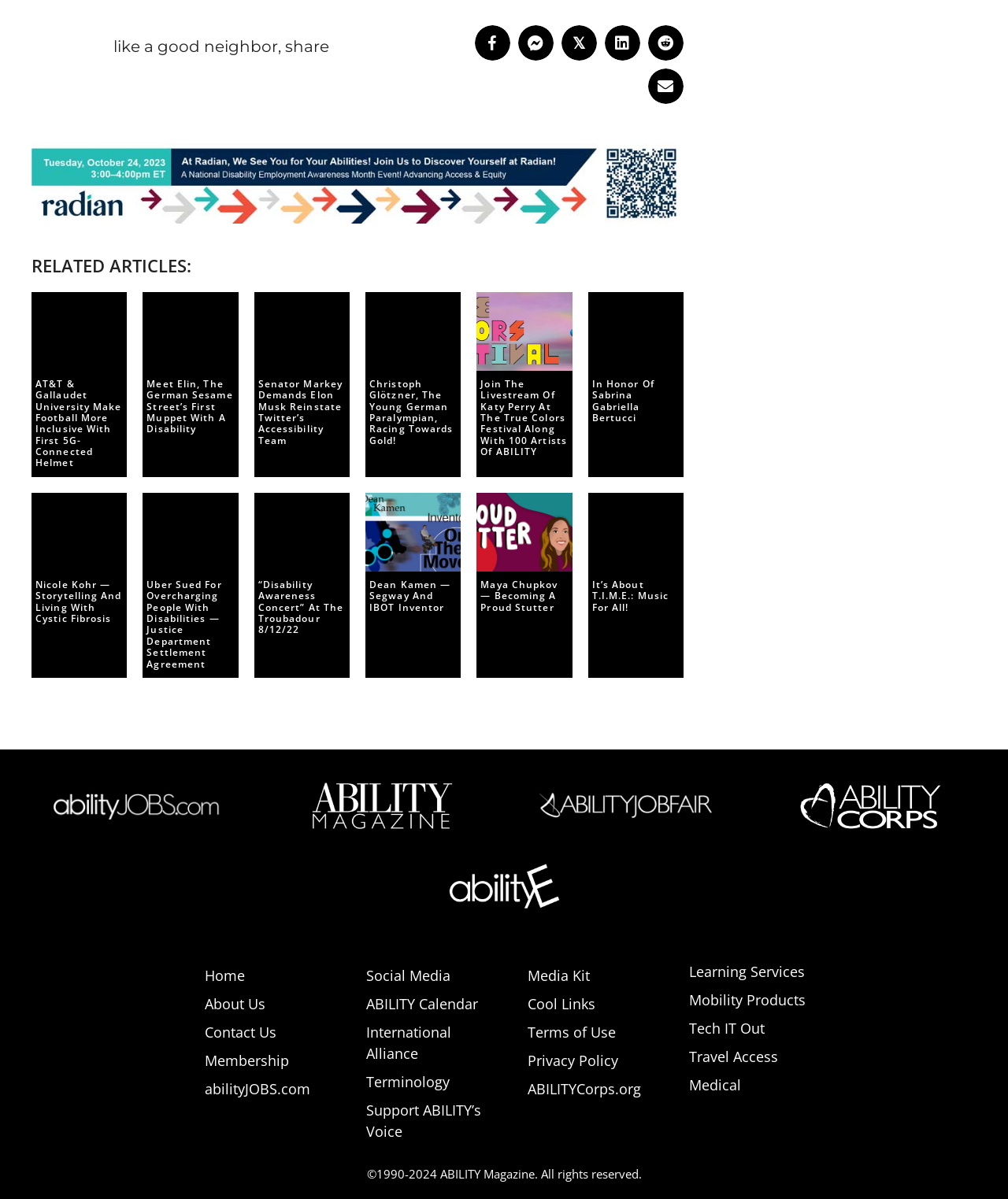Show me the bounding box coordinates of the clickable region to achieve the task as per the instruction: "Share on Facebook".

[0.471, 0.021, 0.506, 0.051]